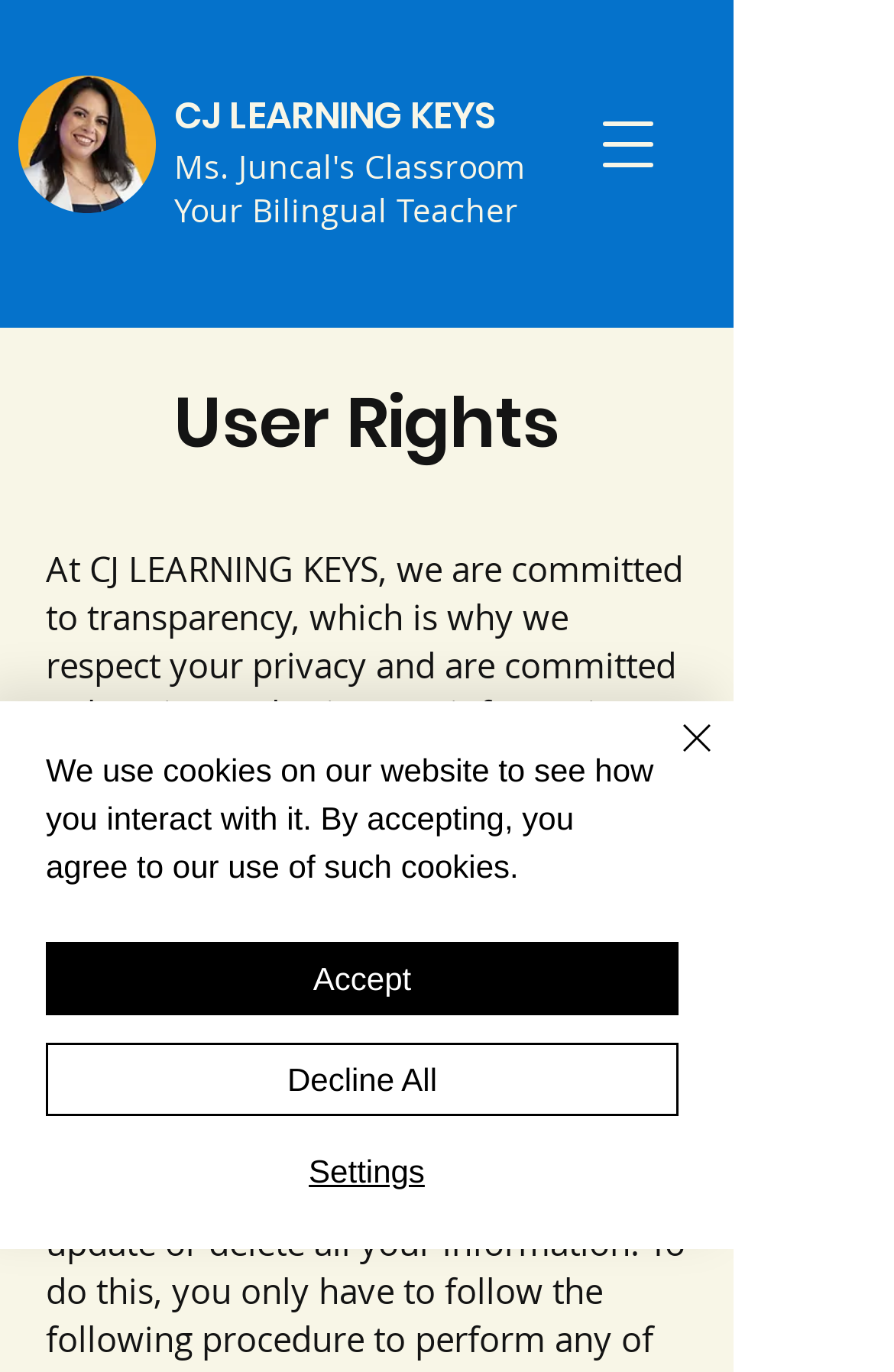Answer briefly with one word or phrase:
How many buttons are there in the navigation menu?

1